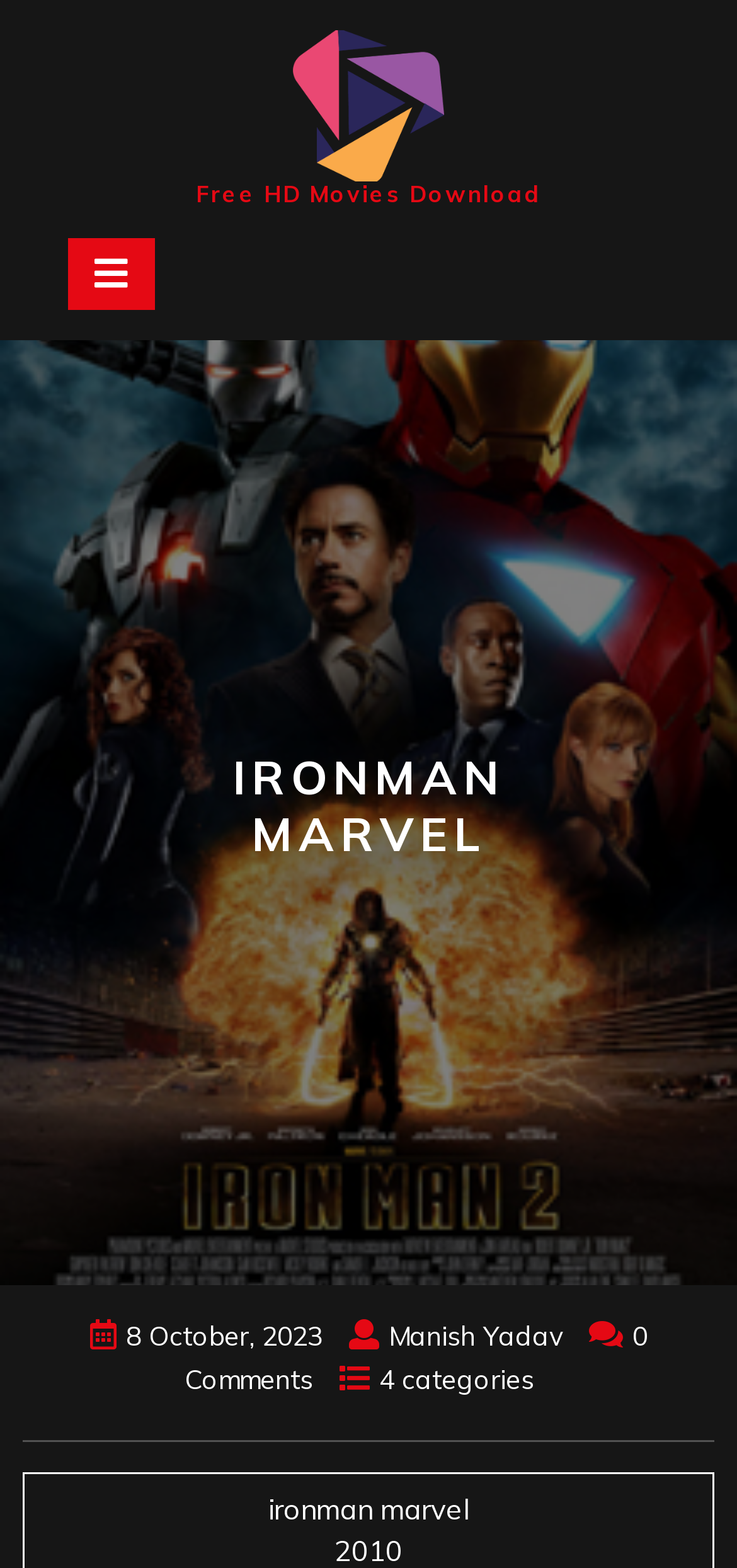What is the date of the IRONMAN MARVEL post?
Using the information presented in the image, please offer a detailed response to the question.

I found the date by looking at the static text element '8 October, 2023' which is located below the heading 'IRONMAN MARVEL'.